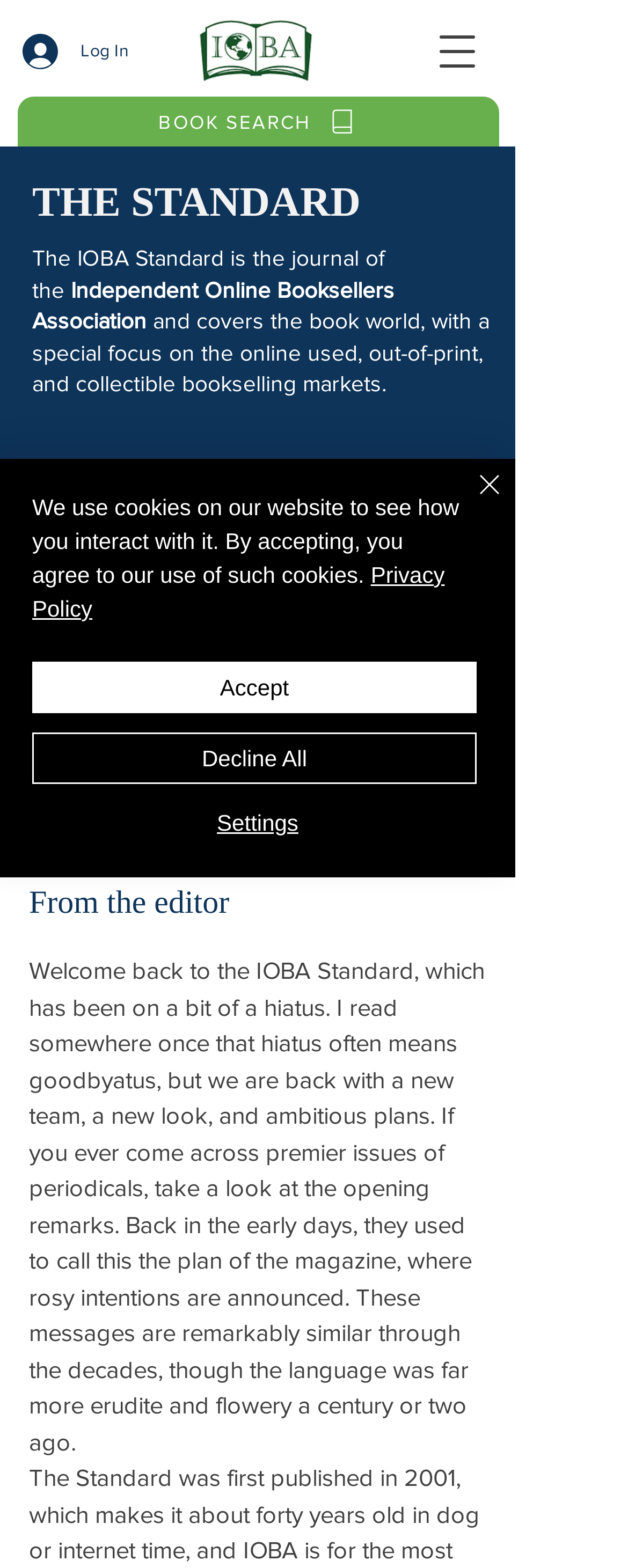Locate the bounding box for the described UI element: "The IOBA Standard". Ensure the coordinates are four float numbers between 0 and 1, formatted as [left, top, right, bottom].

[0.051, 0.156, 0.356, 0.172]